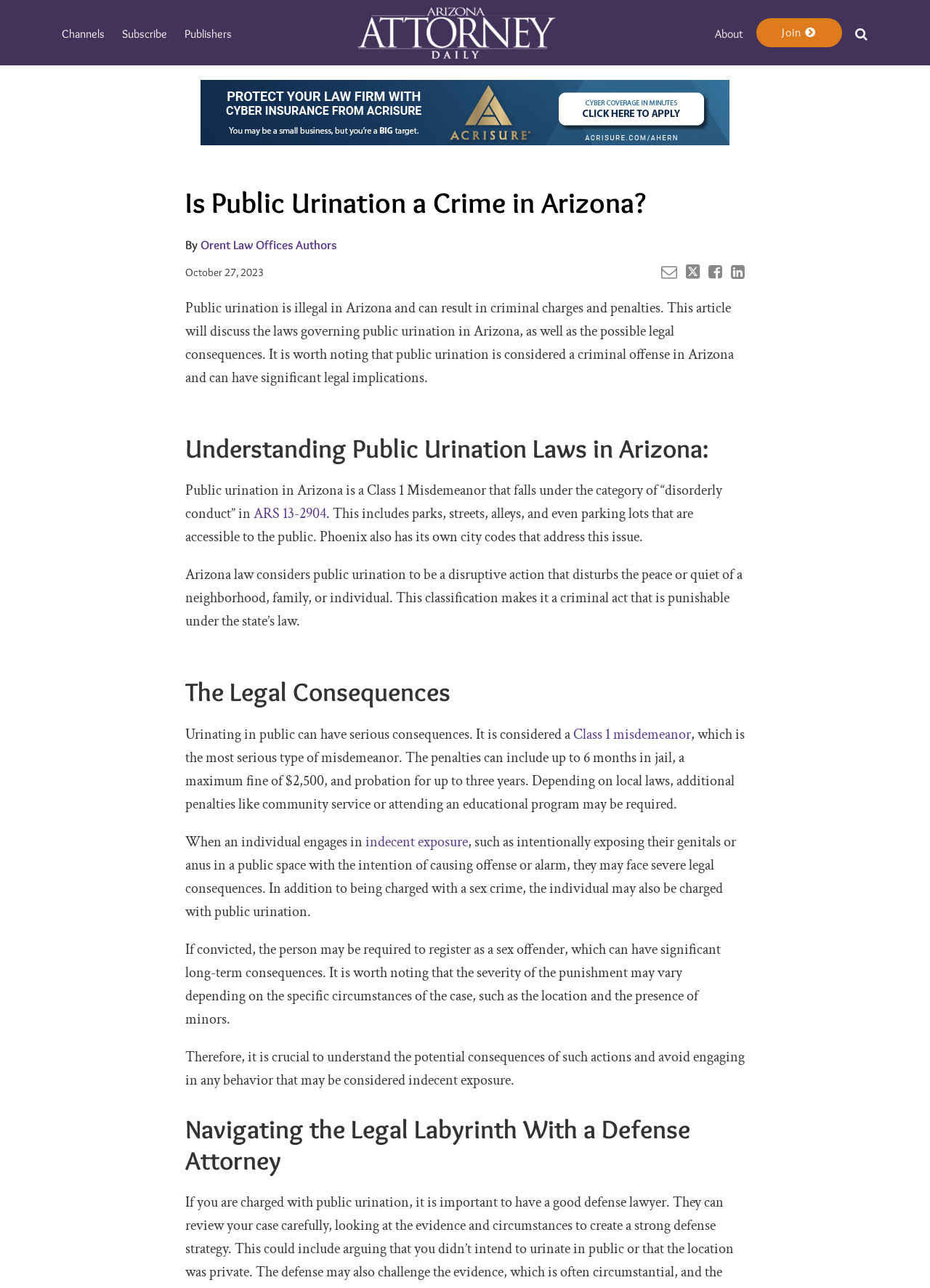Identify the bounding box for the element characterized by the following description: "About".

[0.769, 0.02, 0.799, 0.033]